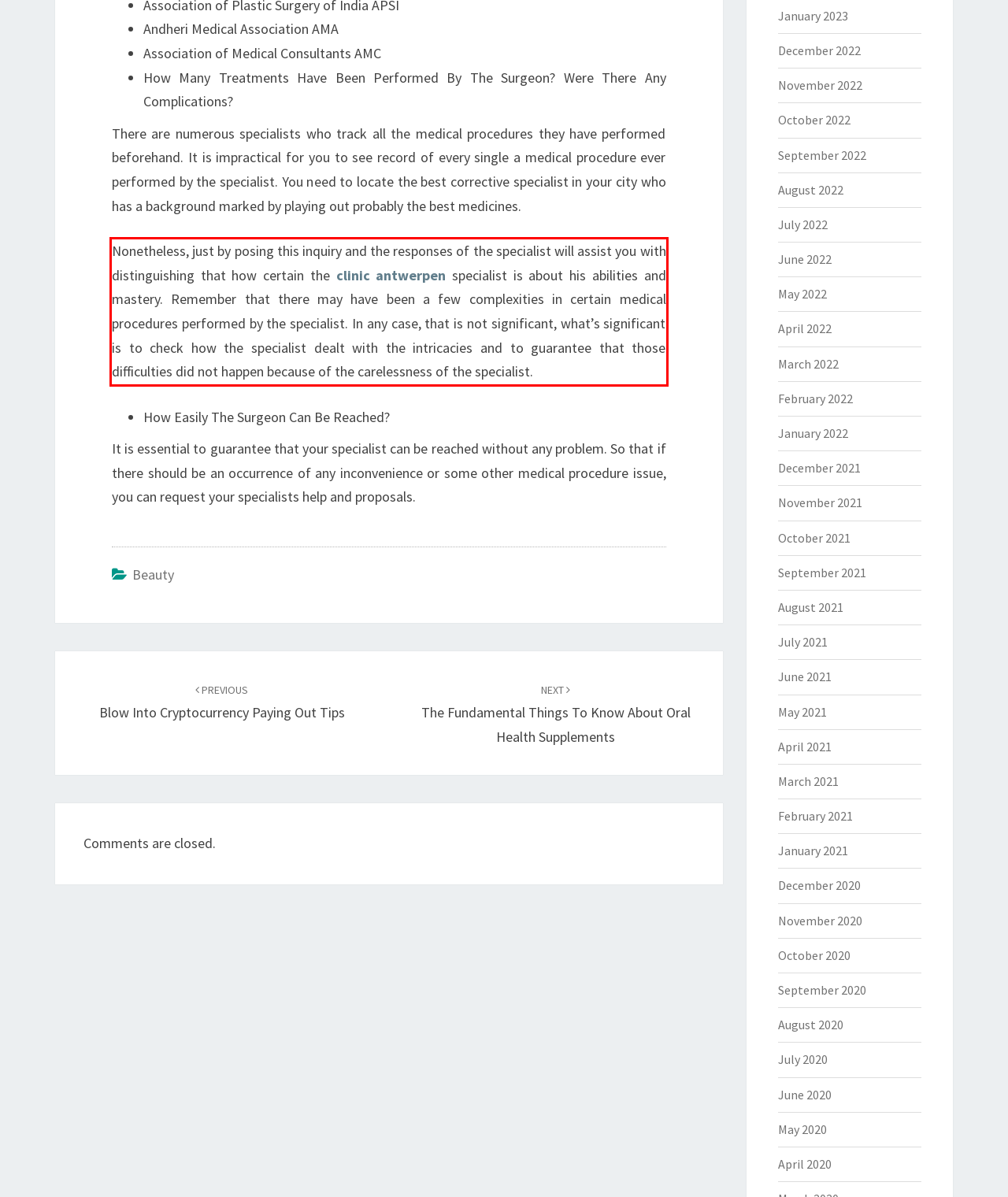Using the provided webpage screenshot, identify and read the text within the red rectangle bounding box.

Nonetheless, just by posing this inquiry and the responses of the specialist will assist you with distinguishing that how certain the clinic antwerpen specialist is about his abilities and mastery. Remember that there may have been a few complexities in certain medical procedures performed by the specialist. In any case, that is not significant, what’s significant is to check how the specialist dealt with the intricacies and to guarantee that those difficulties did not happen because of the carelessness of the specialist.